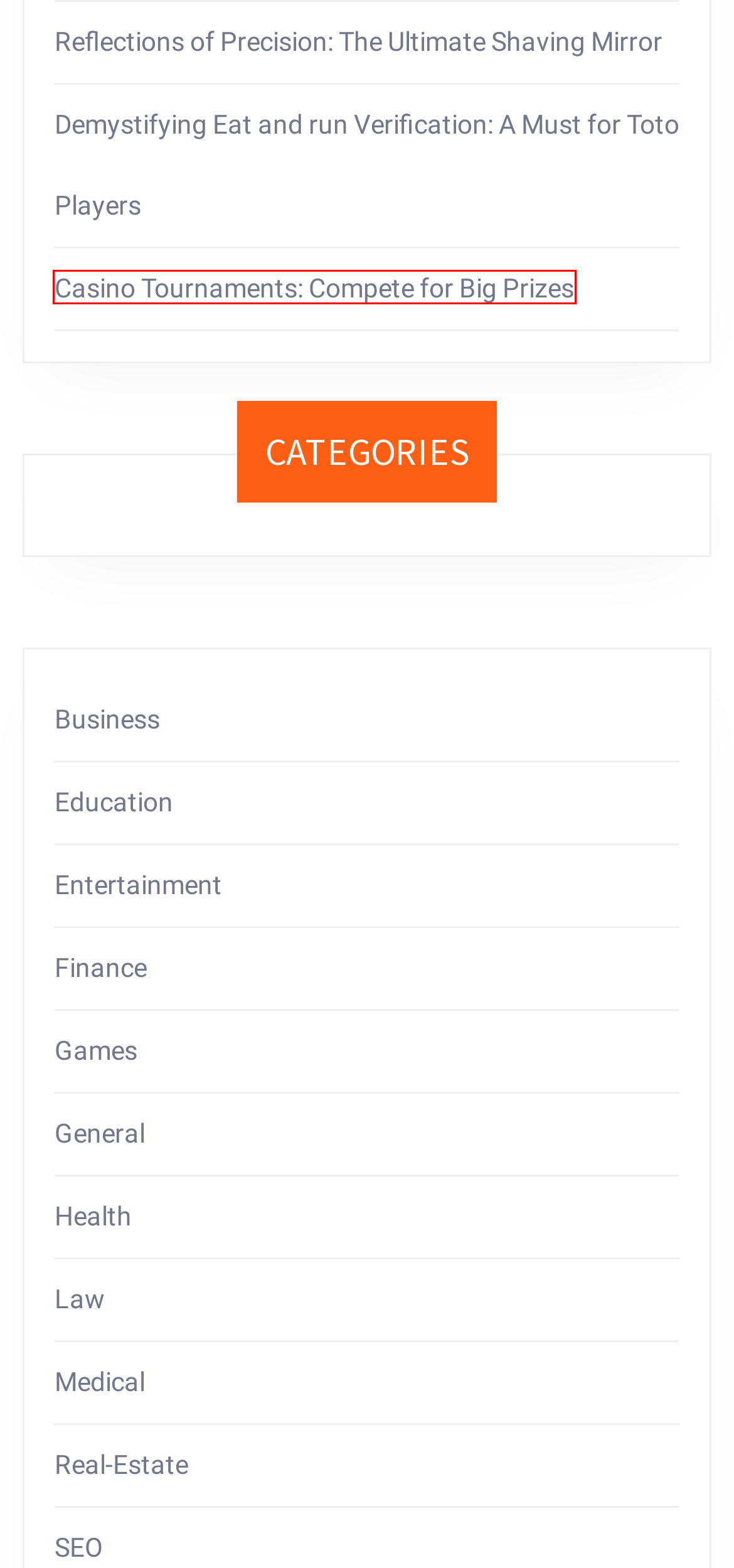Observe the provided screenshot of a webpage that has a red rectangle bounding box. Determine the webpage description that best matches the new webpage after clicking the element inside the red bounding box. Here are the candidates:
A. Real-Estate – As I Lay Dying
B. Medical – As I Lay Dying
C. Casino Tournaments: Compete for Big Prizes – As I Lay Dying
D. Finance – As I Lay Dying
E. Law – As I Lay Dying
F. Games – As I Lay Dying
G. General – As I Lay Dying
H. Entertainment – As I Lay Dying

C